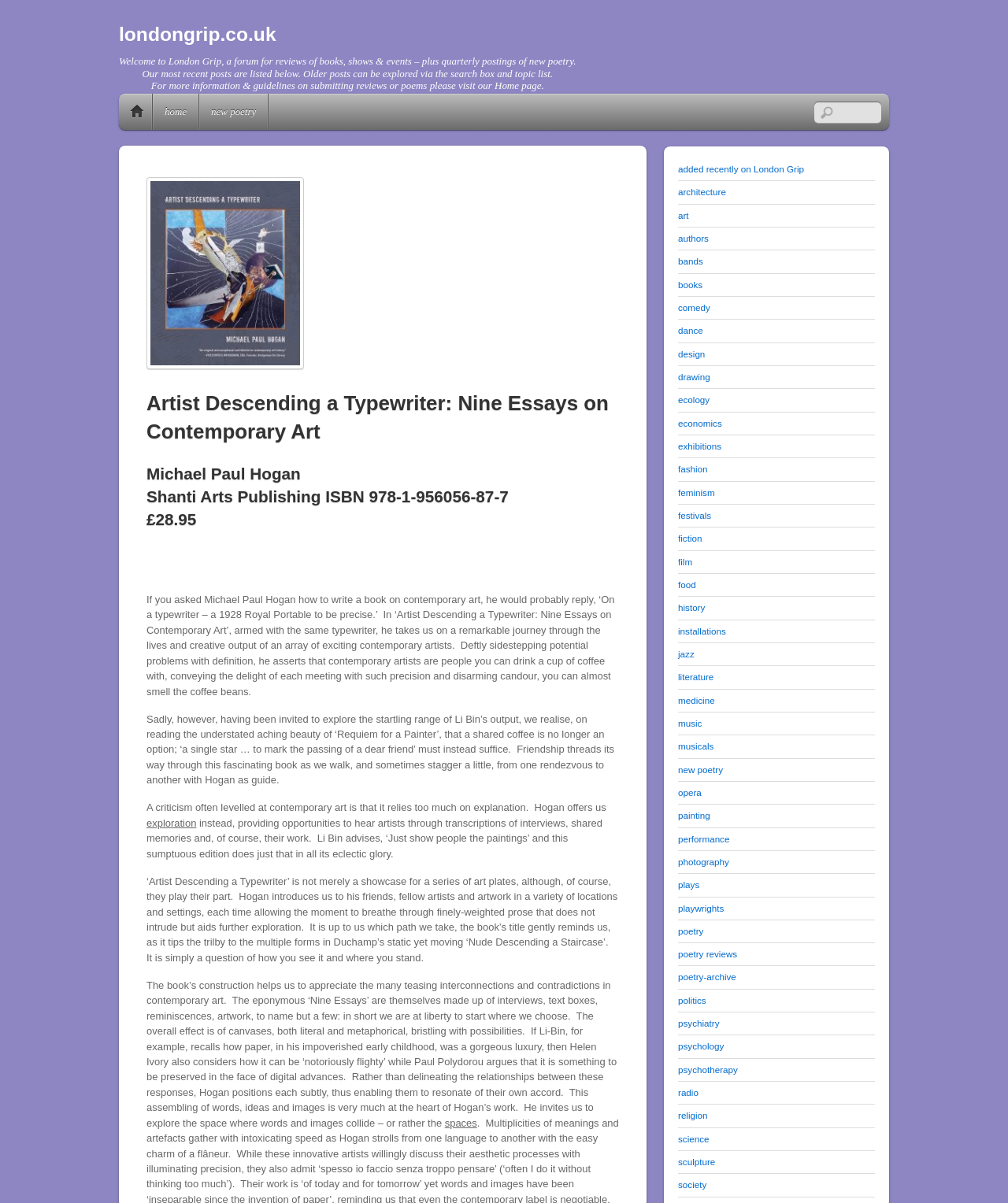Please identify the bounding box coordinates of the region to click in order to complete the given instruction: "Explore new poetry". The coordinates should be four float numbers between 0 and 1, i.e., [left, top, right, bottom].

[0.198, 0.078, 0.266, 0.108]